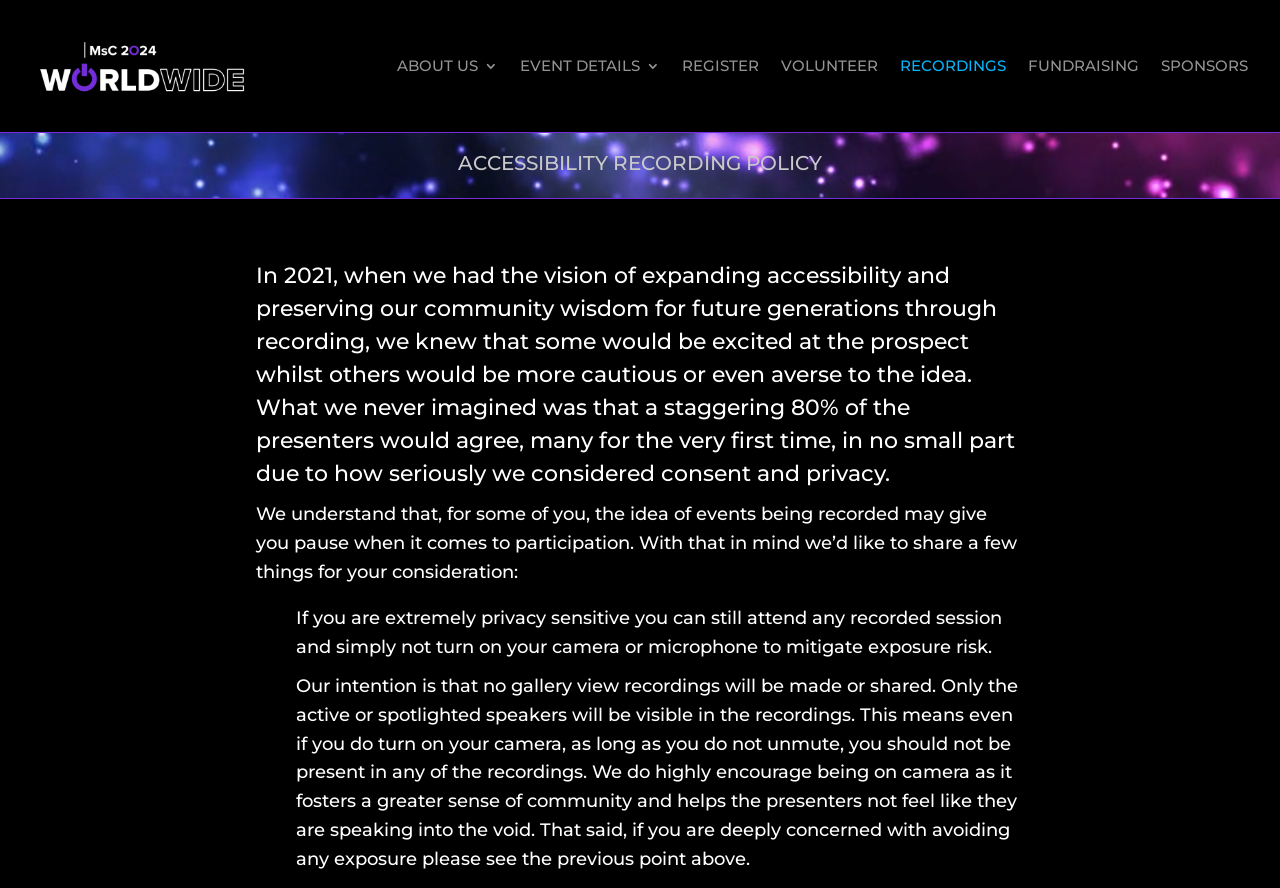What is the purpose of the recording policy?
Observe the image and answer the question with a one-word or short phrase response.

Accessibility